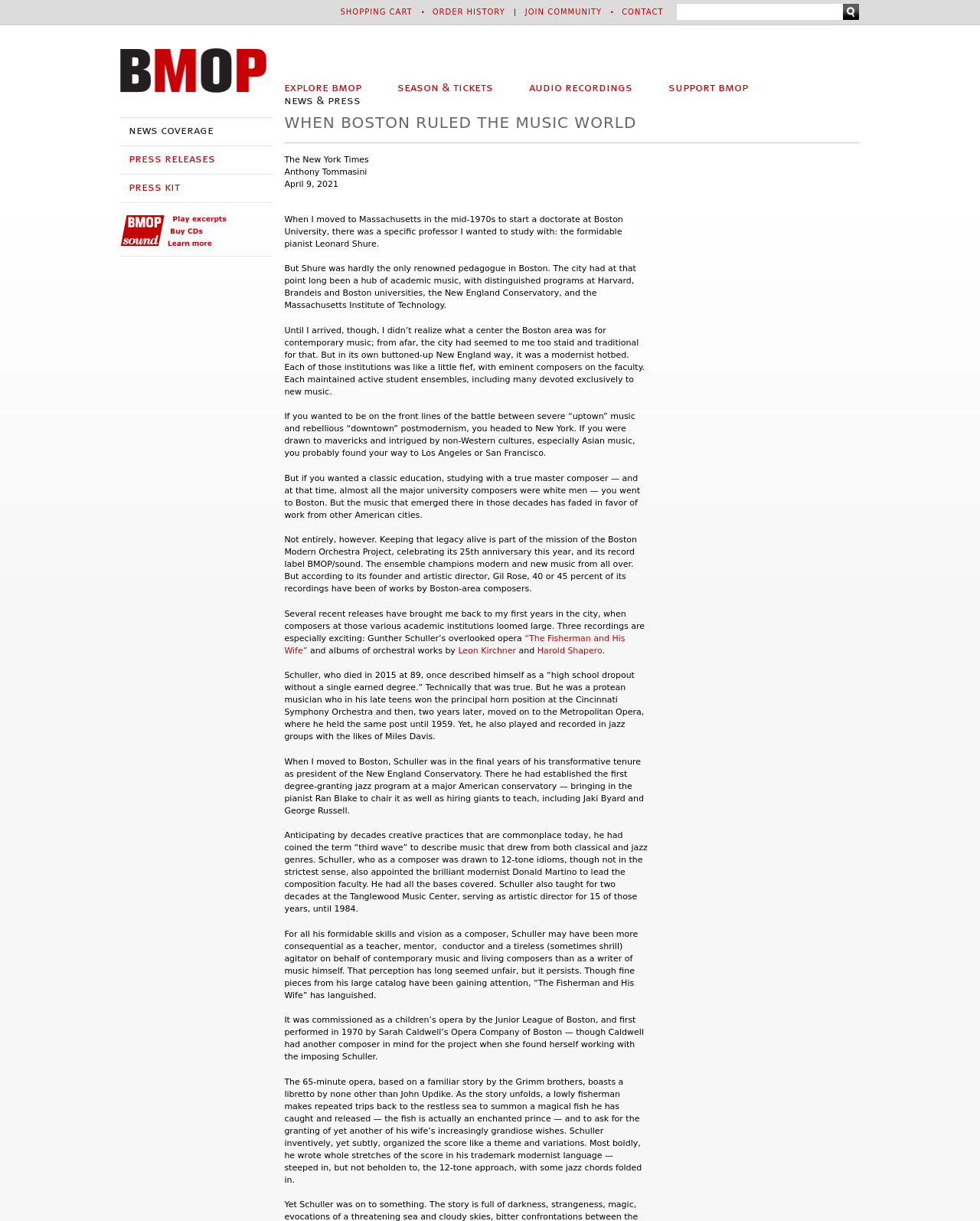What is the name of the opera written by Gunther Schuller?
Please provide a detailed and comprehensive answer to the question.

The answer can be found in the paragraph that starts with 'Several recent releases have brought me back to my first years in the city...' where it mentions 'Gunther Schuller’s overlooked opera “The Fisherman and His Wife”'.